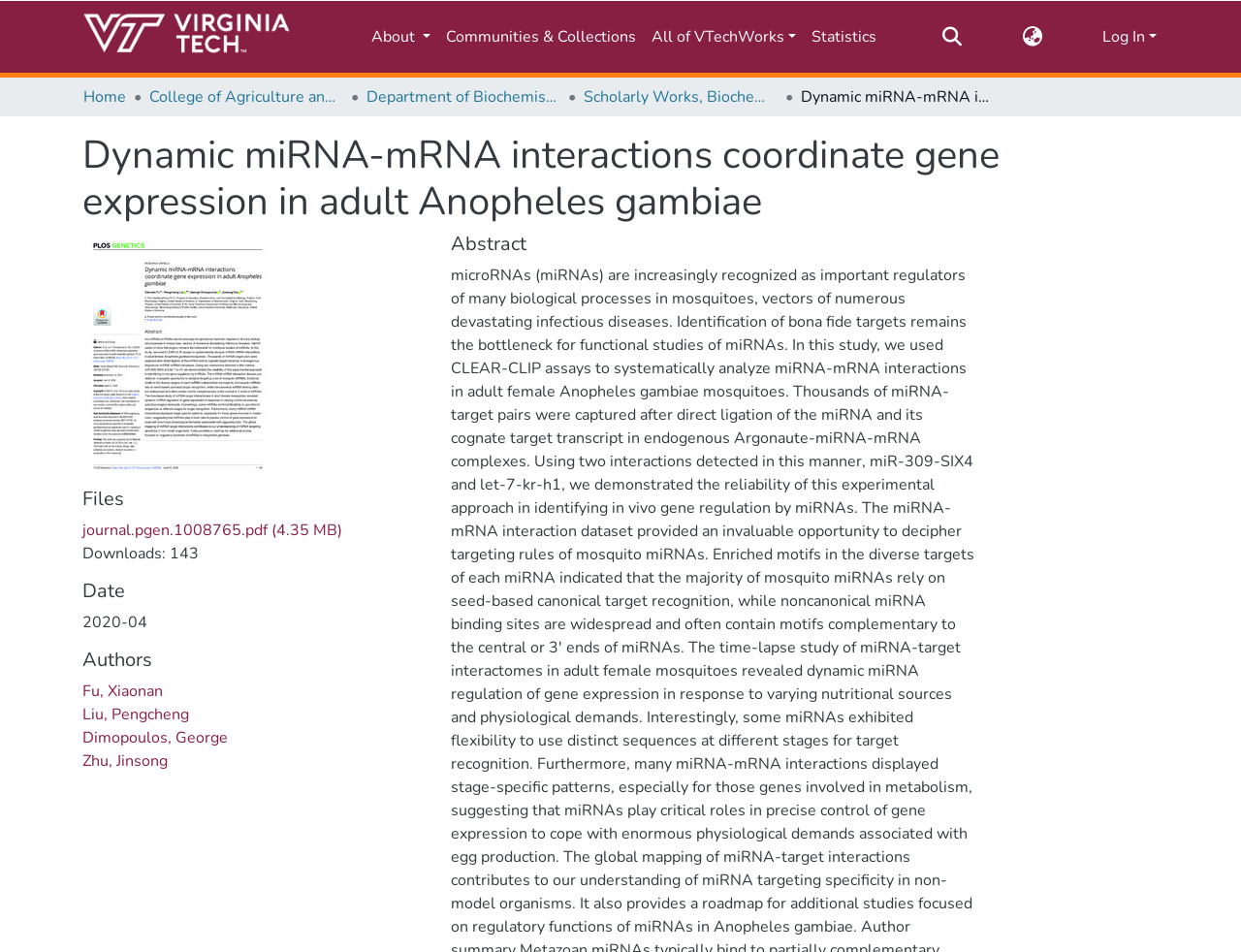Determine the coordinates of the bounding box for the clickable area needed to execute this instruction: "Check Activities".

None